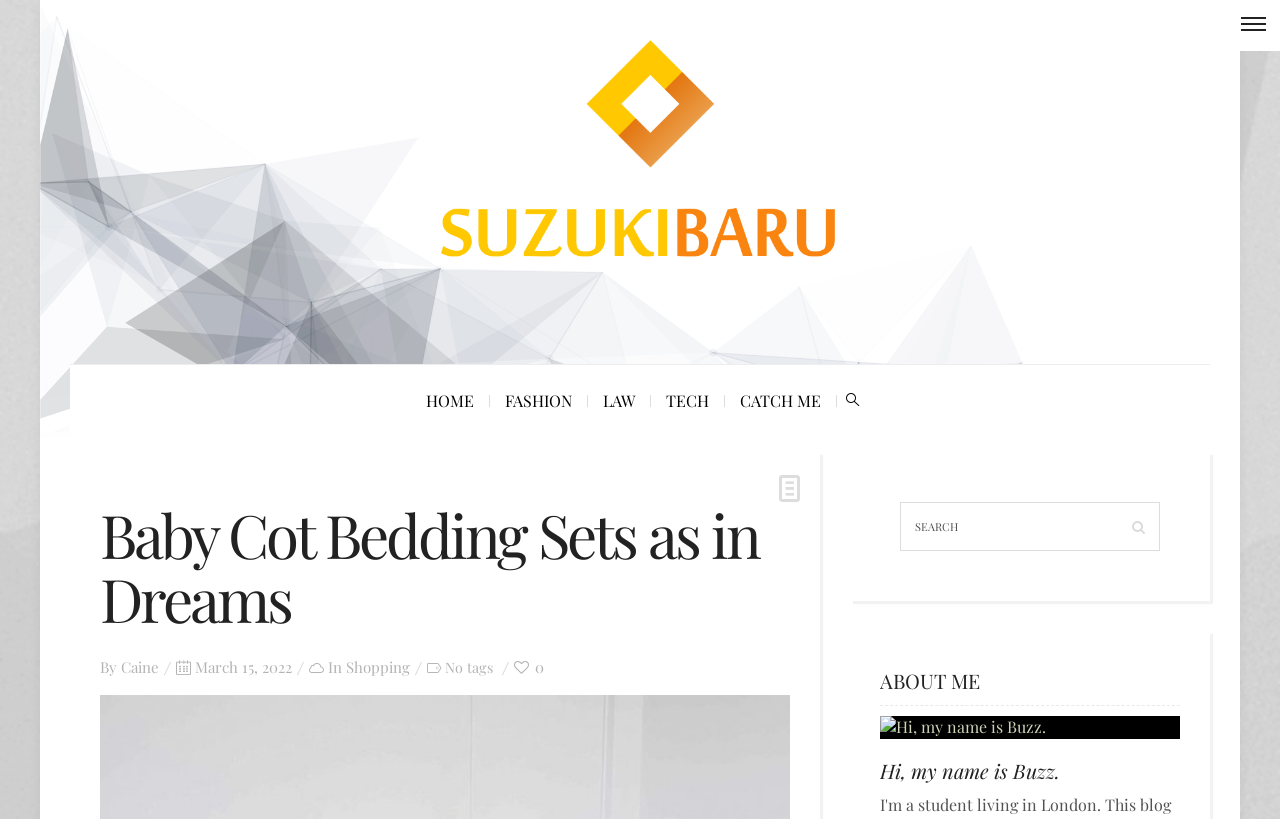Please provide the main heading of the webpage content.

Baby Cot Bedding Sets as in Dreams